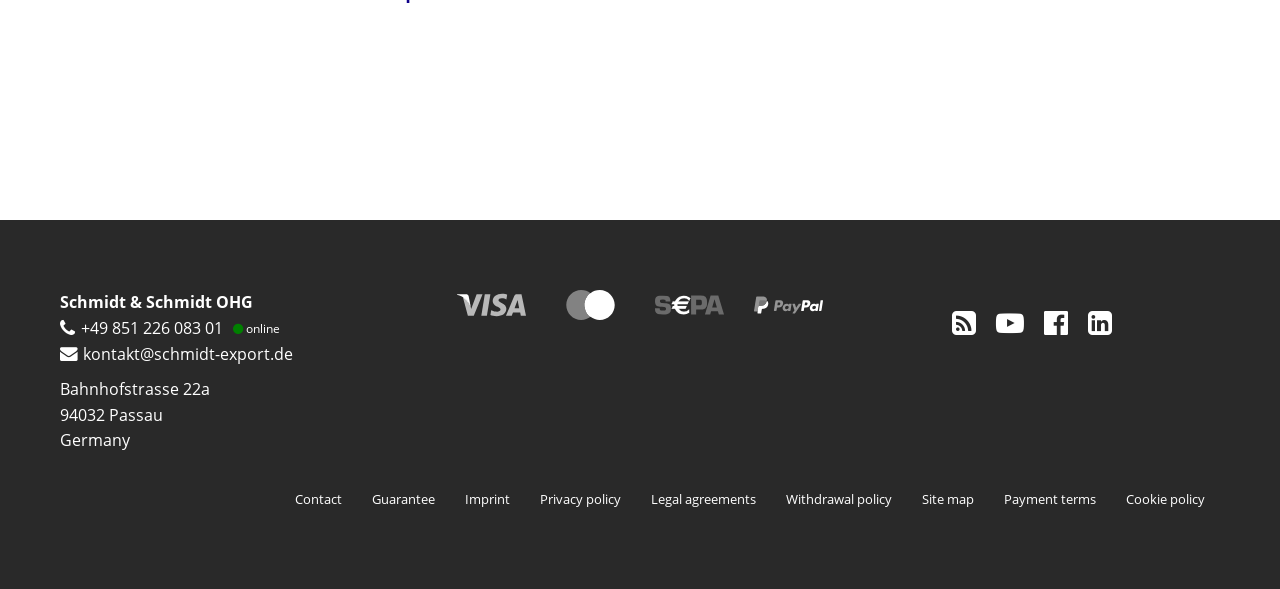Specify the bounding box coordinates of the area to click in order to execute this command: 'Send an email to kontakt@schmidt-export.de'. The coordinates should consist of four float numbers ranging from 0 to 1, and should be formatted as [left, top, right, bottom].

[0.047, 0.582, 0.229, 0.619]